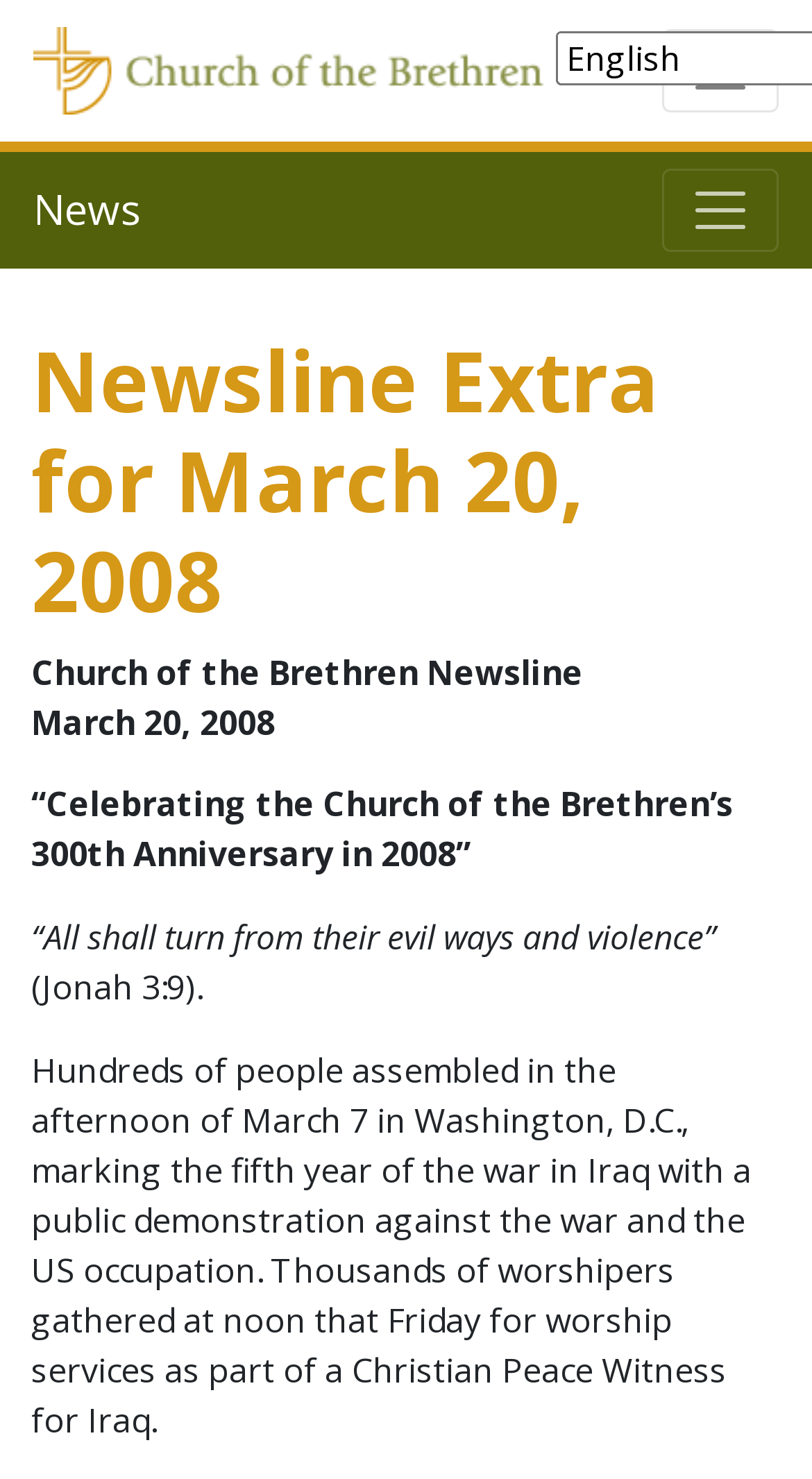Answer the question below using just one word or a short phrase: 
What is the name of the church mentioned?

Church of the Brethren